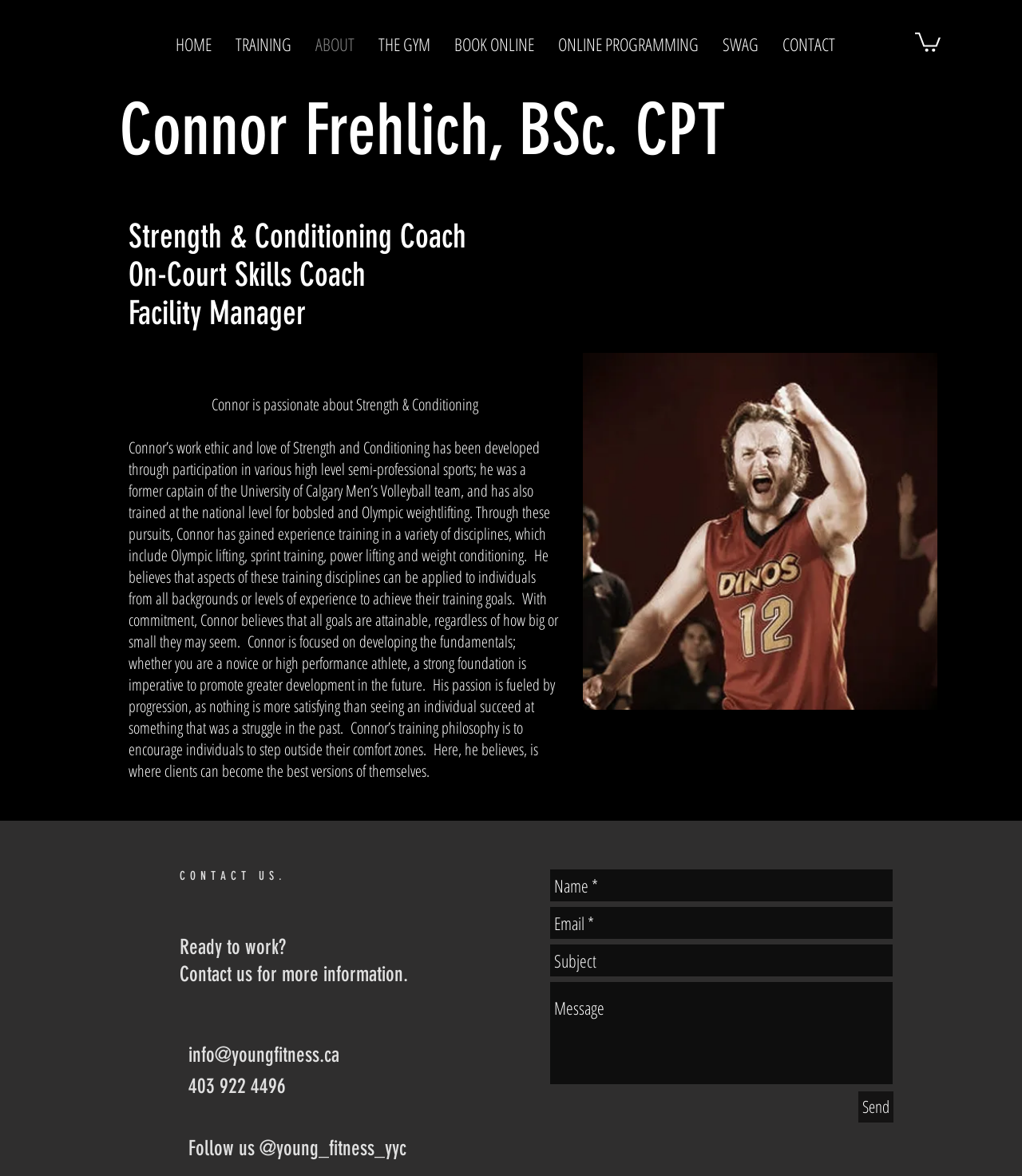Provide your answer in a single word or phrase: 
What is the contact email address?

info@youngfitness.ca